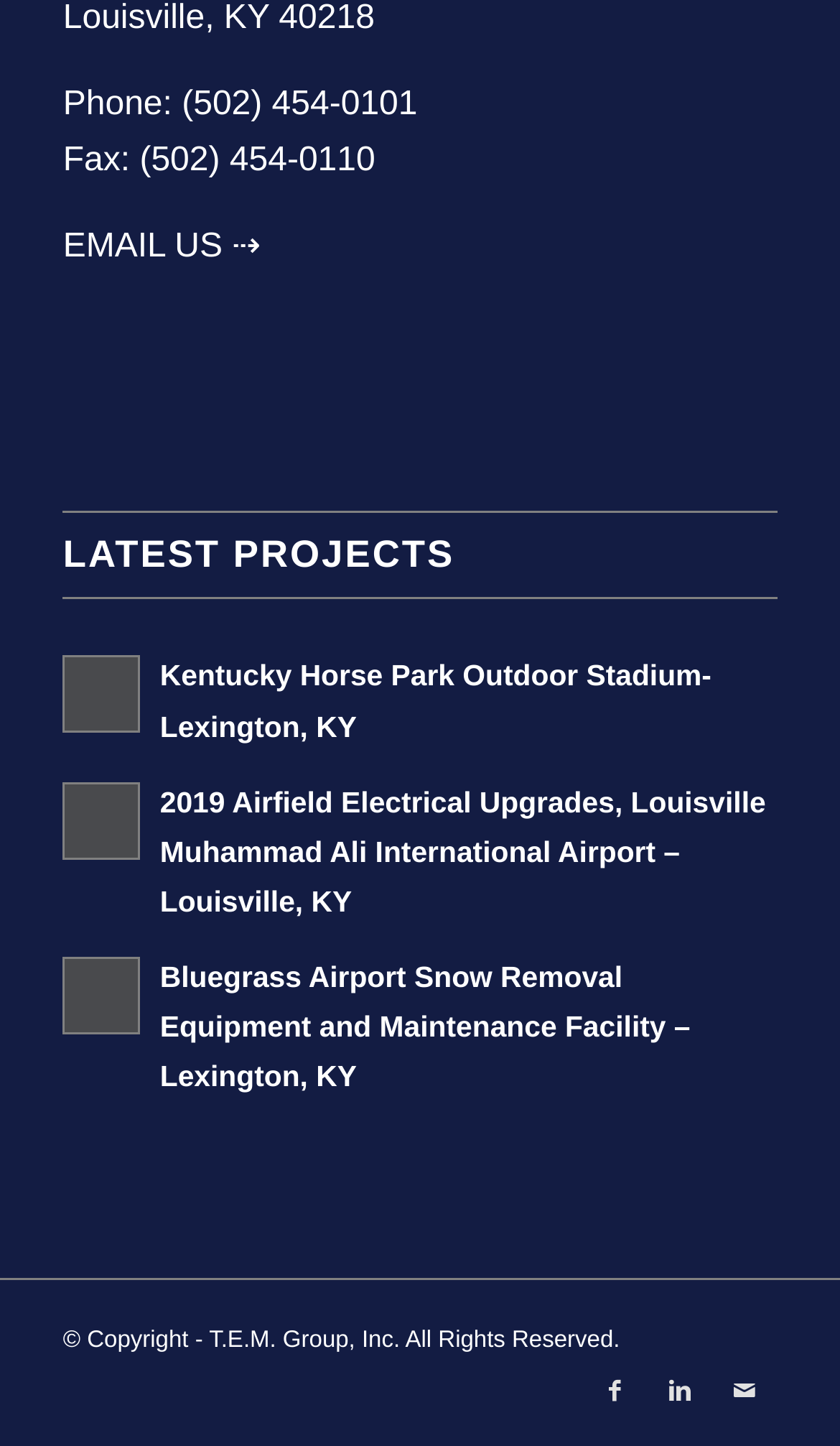Consider the image and give a detailed and elaborate answer to the question: 
How many social media links are there at the bottom of the webpage?

There are three social media links at the bottom of the webpage, which are links to Facebook, Linkedin, and Mail, although they are currently hidden.